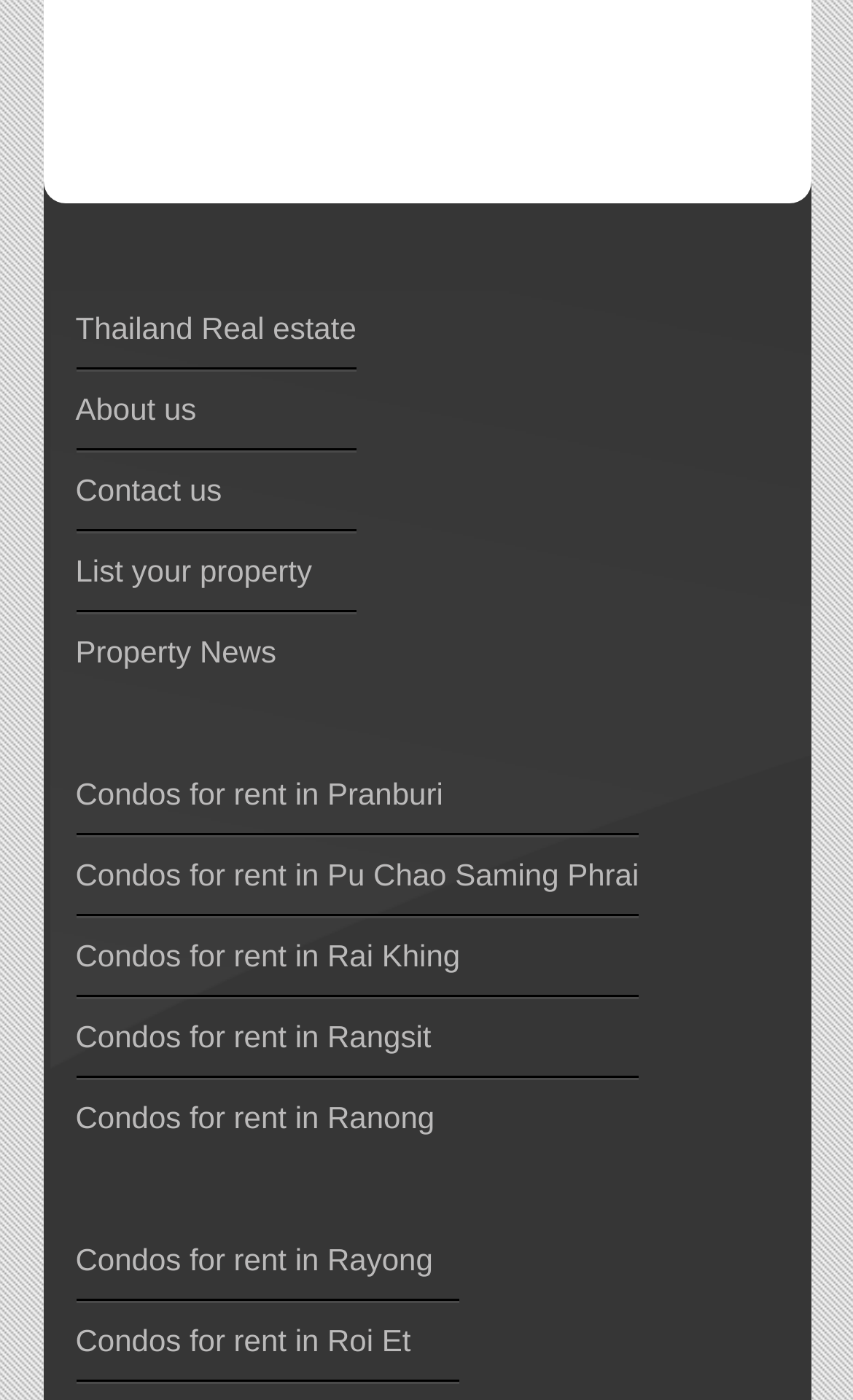Locate the UI element described by Thailand Real estate in the provided webpage screenshot. Return the bounding box coordinates in the format (top-left x, top-left y, bottom-right x, bottom-right y), ensuring all values are between 0 and 1.

[0.088, 0.221, 0.418, 0.246]